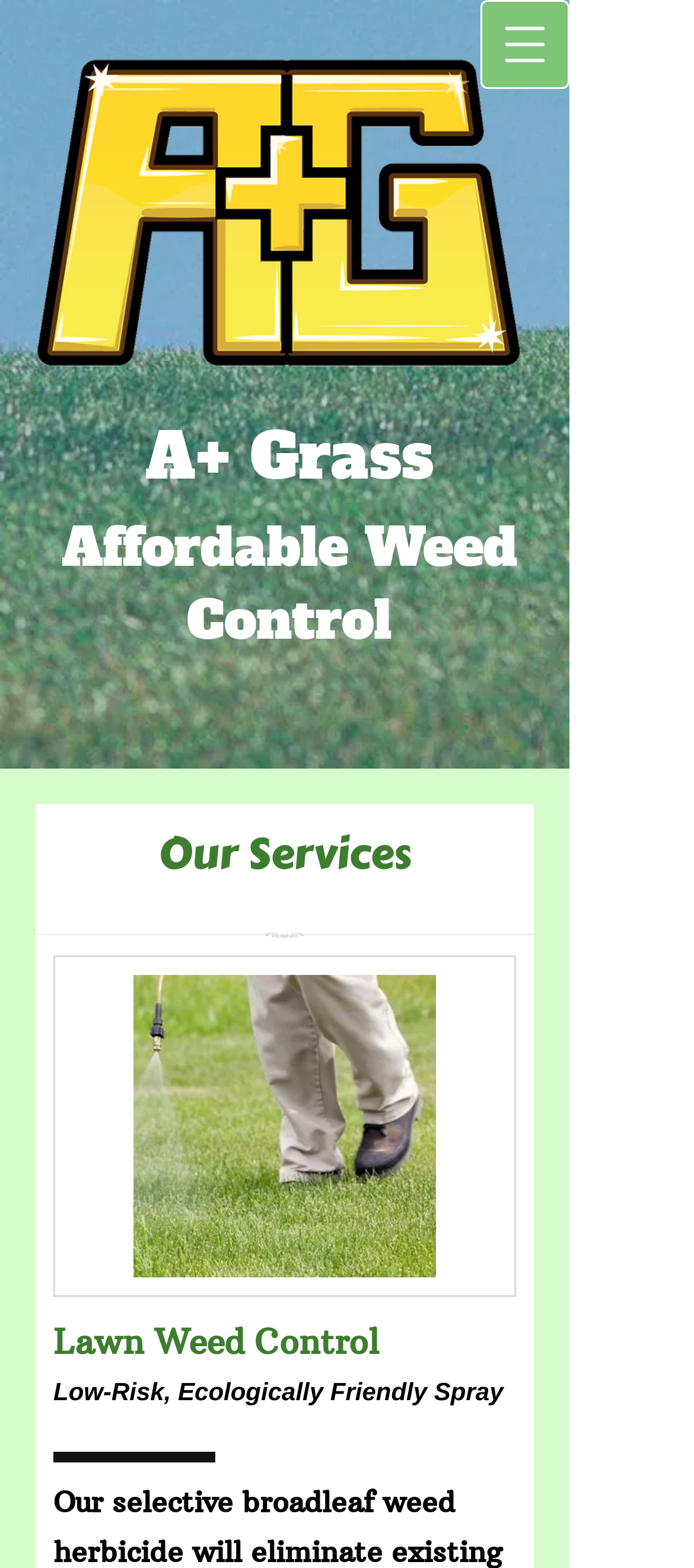Give a detailed explanation of the elements present on the webpage.

The webpage appears to be a services page for a lawn care company, A+ Grass Affordable Lawn Care. At the top, there is a prominent link and image with the company's name, taking up a significant portion of the top section. 

Below the company's logo, there is a section dedicated to "Affordable Weed Control" with a heading in a larger font size. 

To the right of the top section, there is a navigation menu button labeled "Open navigation menu". When clicked, it opens a dialog with the title "Our Services". 

Under the navigation menu button, there is an image related to "Effective Weed Elimination", which is positioned above two paragraphs of text. The first paragraph is titled "Lawn Weed Control", and the second paragraph describes the service as "Low-Risk, Ecologically Friendly Spray".